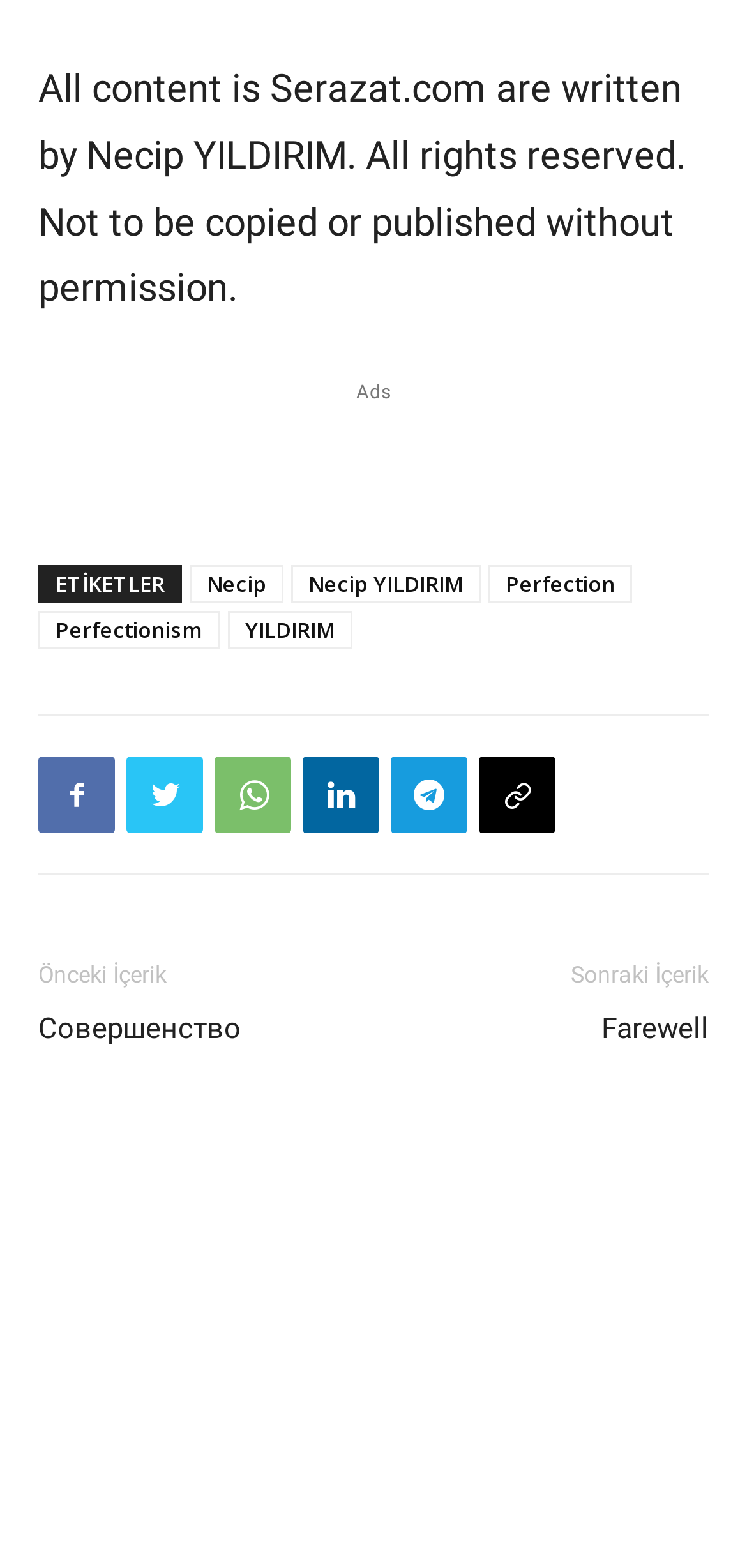What is the previous content?
Based on the image, answer the question with a single word or brief phrase.

Önceki İçerik